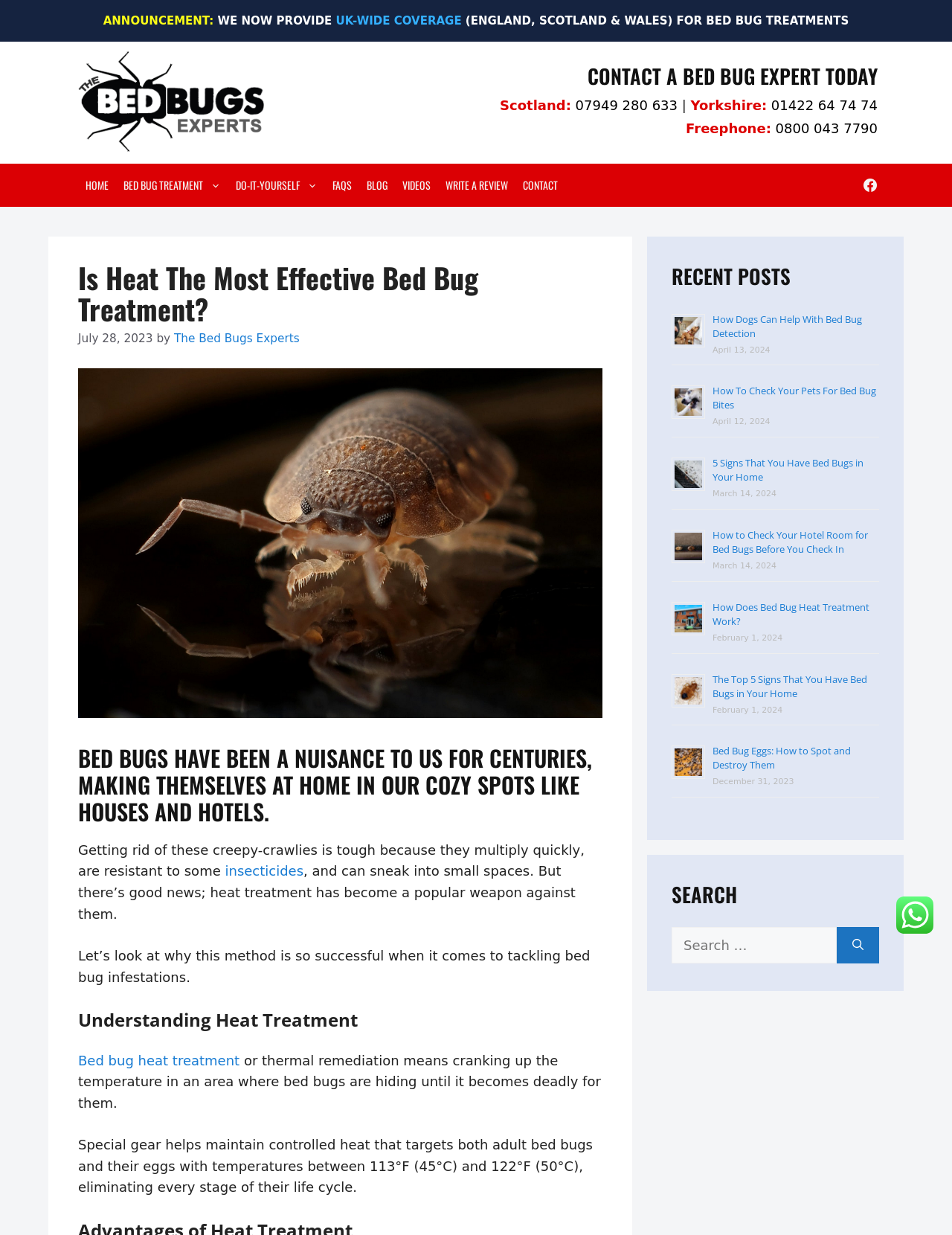Identify and provide the text of the main header on the webpage.

Is Heat The Most Effective Bed Bug Treatment?